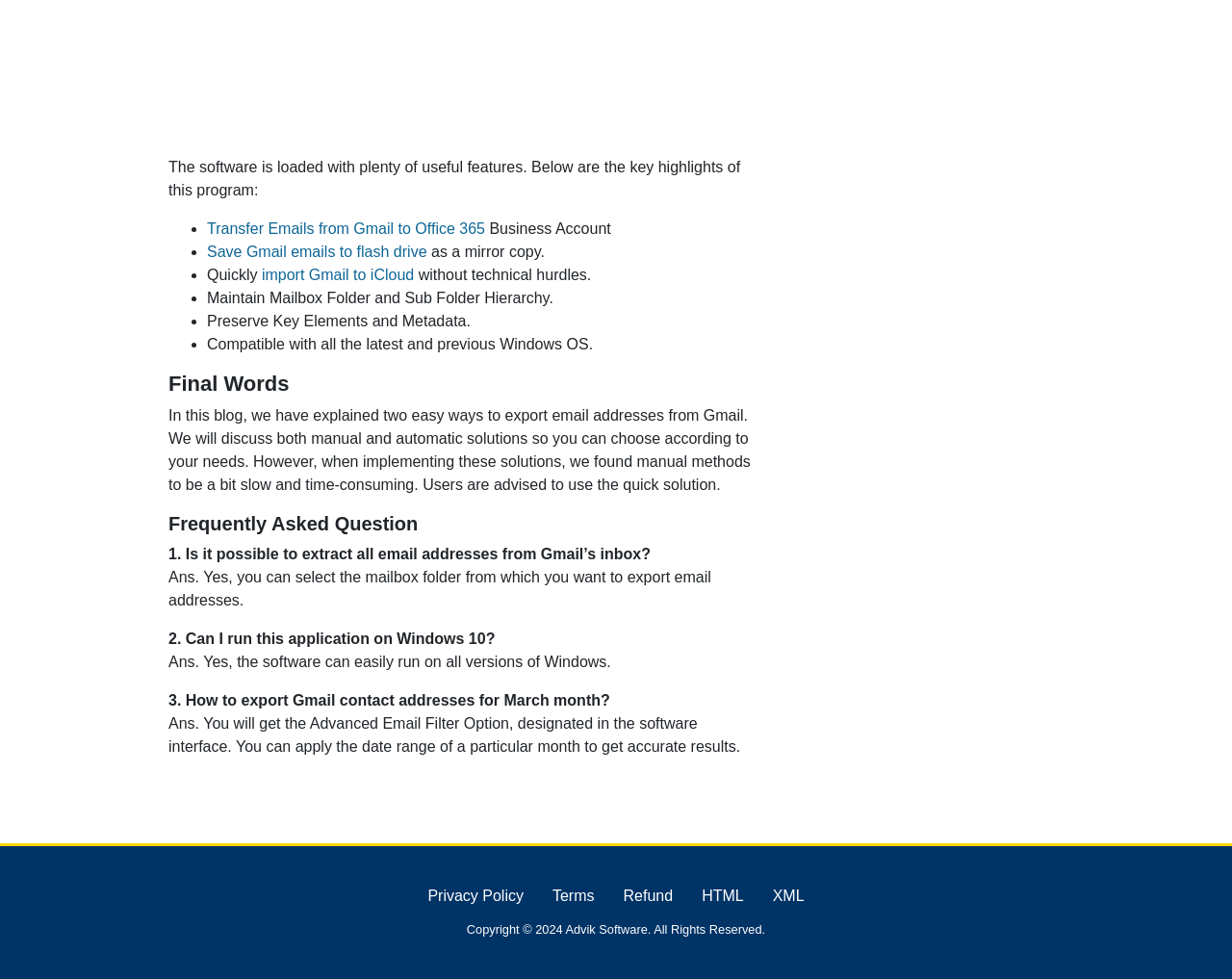Refer to the image and offer a detailed explanation in response to the question: What are the key highlights of this program?

The webpage lists the key highlights of the software, which include transferring emails from Gmail to Office 365, saving Gmail emails to a flash drive, quickly importing Gmail to iCloud, maintaining mailbox folder and subfolder hierarchy, preserving key elements and metadata, and being compatible with all the latest and previous Windows OS.